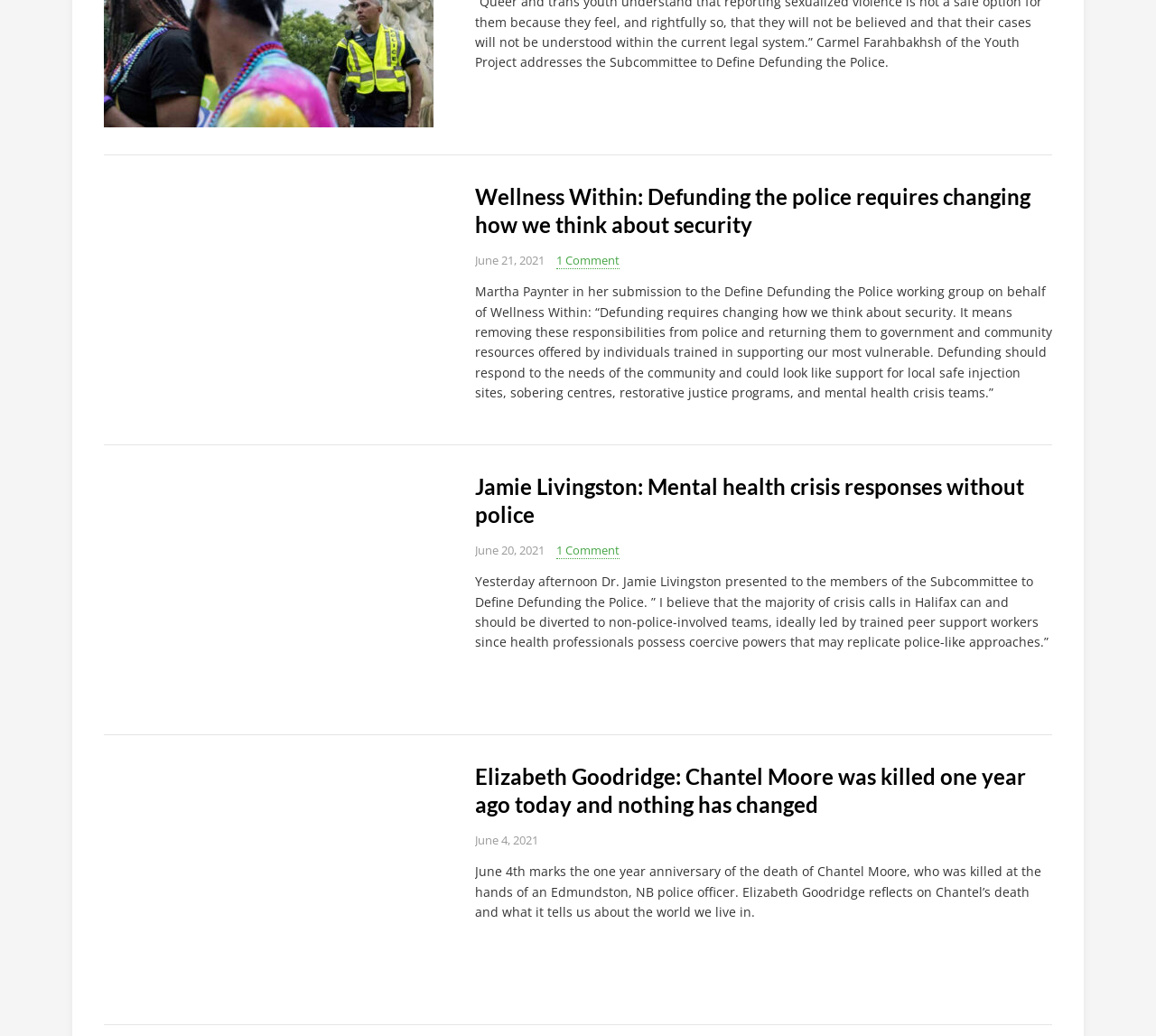Can you show the bounding box coordinates of the region to click on to complete the task described in the instruction: "Check the comment on Jamie Livingston's article"?

[0.481, 0.523, 0.536, 0.54]